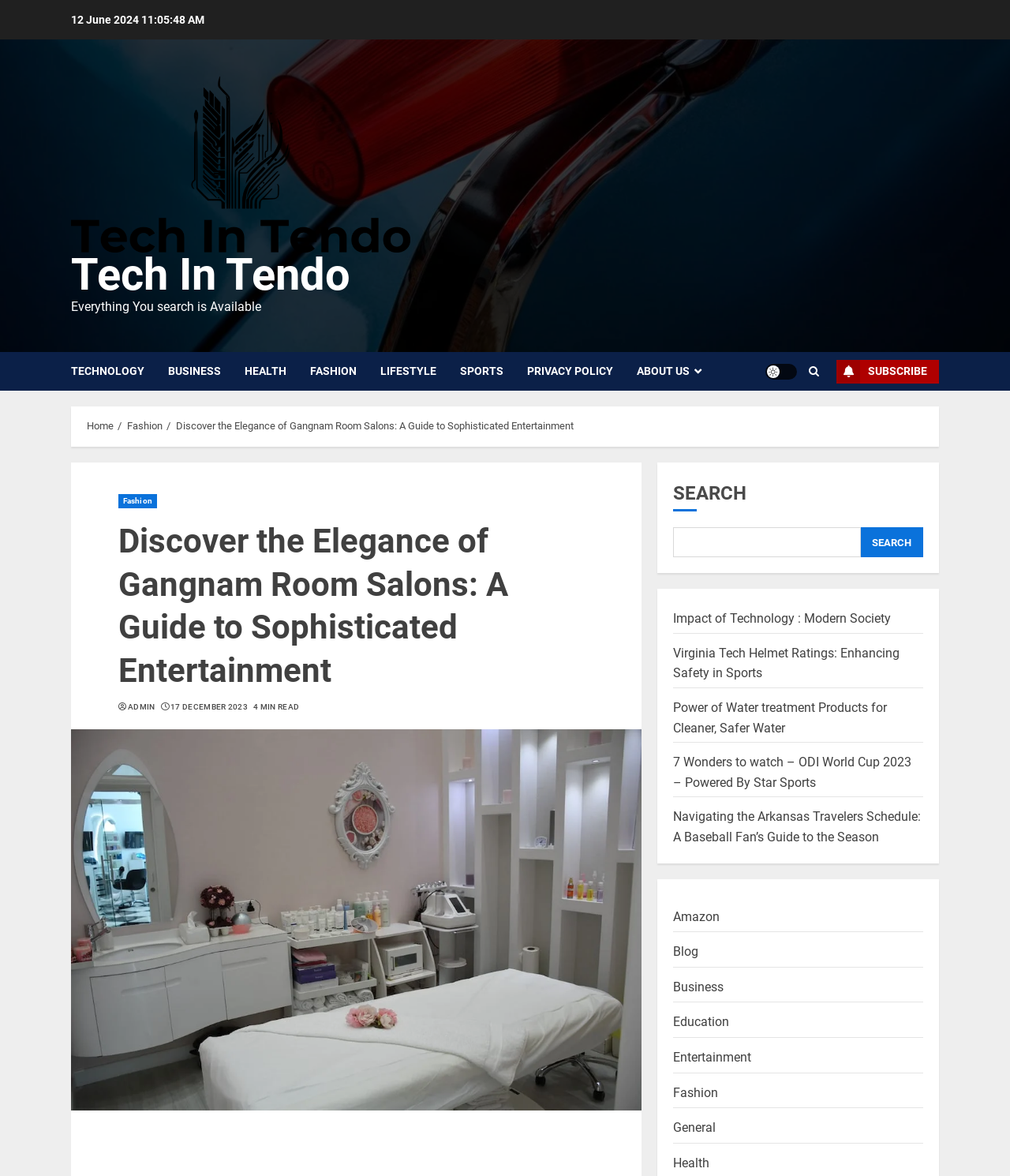How many links are listed in the 'Discover the Elegance of Gangnam Room Salons' section?
Deliver a detailed and extensive answer to the question.

I counted the number of links in the 'Discover the Elegance of Gangnam Room Salons' section, which are 'Impact of Technology : Modern Society', 'Virginia Tech Helmet Ratings: Enhancing Safety in Sports', 'Power of Water treatment Products for Cleaner, Safer Water', '7 Wonders to watch – ODI World Cup 2023 – Powered By Star Sports', 'Navigating the Arkansas Travelers Schedule: A Baseball Fan’s Guide to the Season', and 'Amazon', and found that there are 6 links listed.